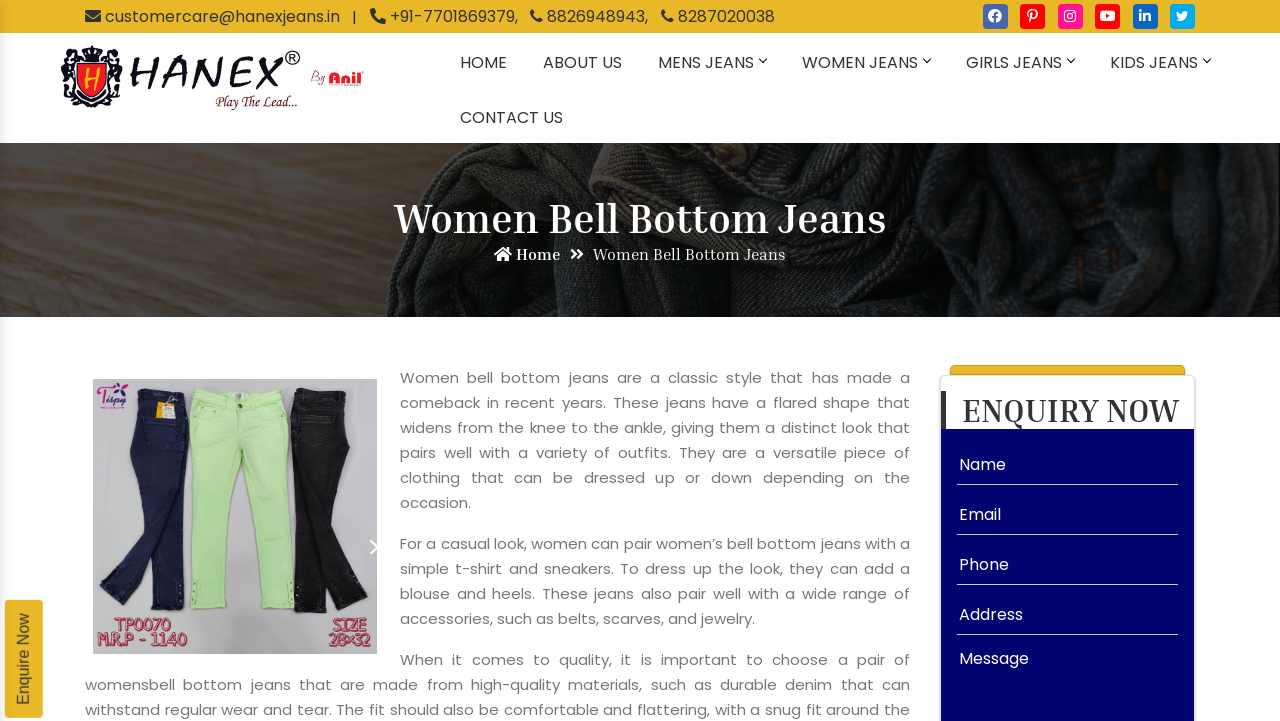Find the bounding box coordinates of the clickable area required to complete the following action: "Click on the customer care email link".

[0.066, 0.006, 0.266, 0.038]